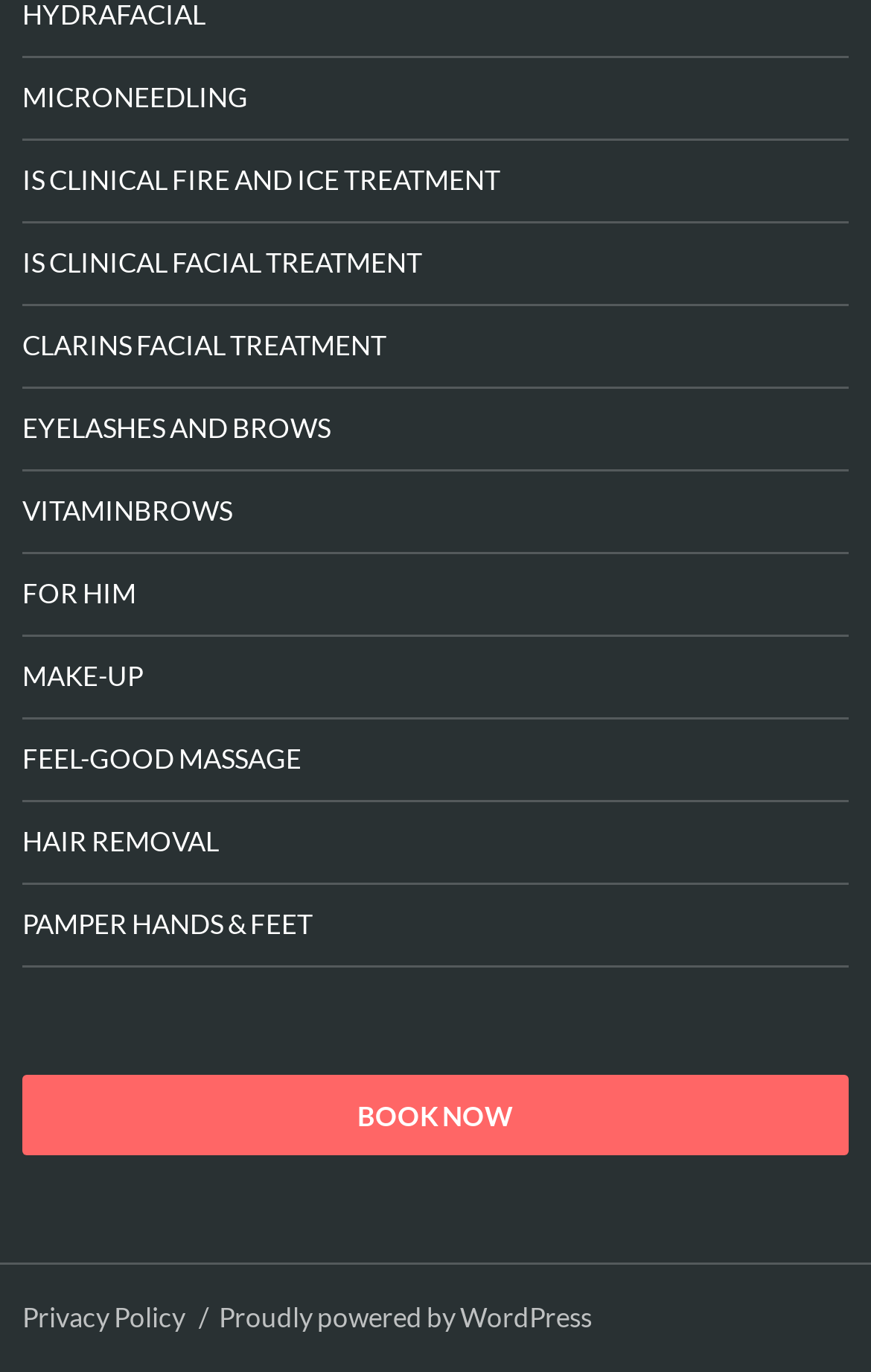Identify the bounding box coordinates for the element you need to click to achieve the following task: "Book an appointment". The coordinates must be four float values ranging from 0 to 1, formatted as [left, top, right, bottom].

[0.026, 0.783, 0.974, 0.842]